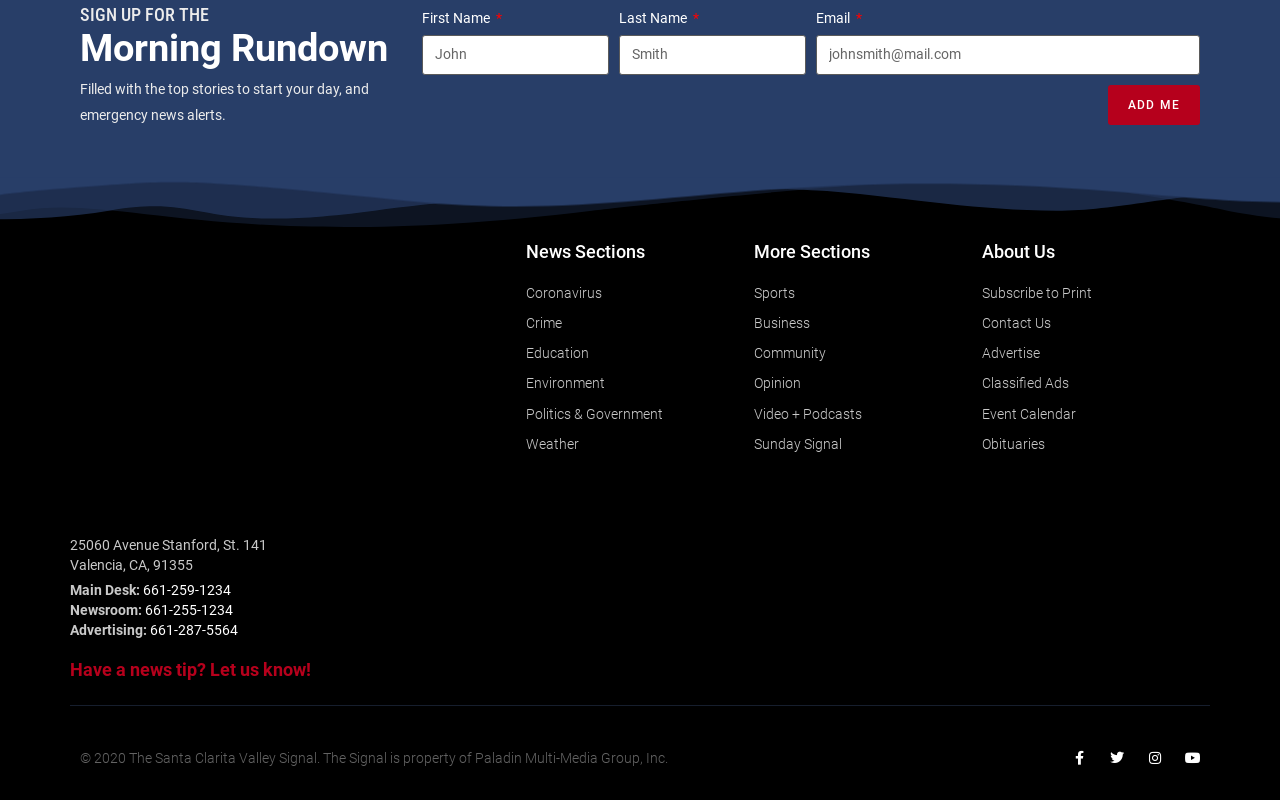Provide the bounding box for the UI element matching this description: "Video + Podcasts".

[0.589, 0.502, 0.767, 0.533]